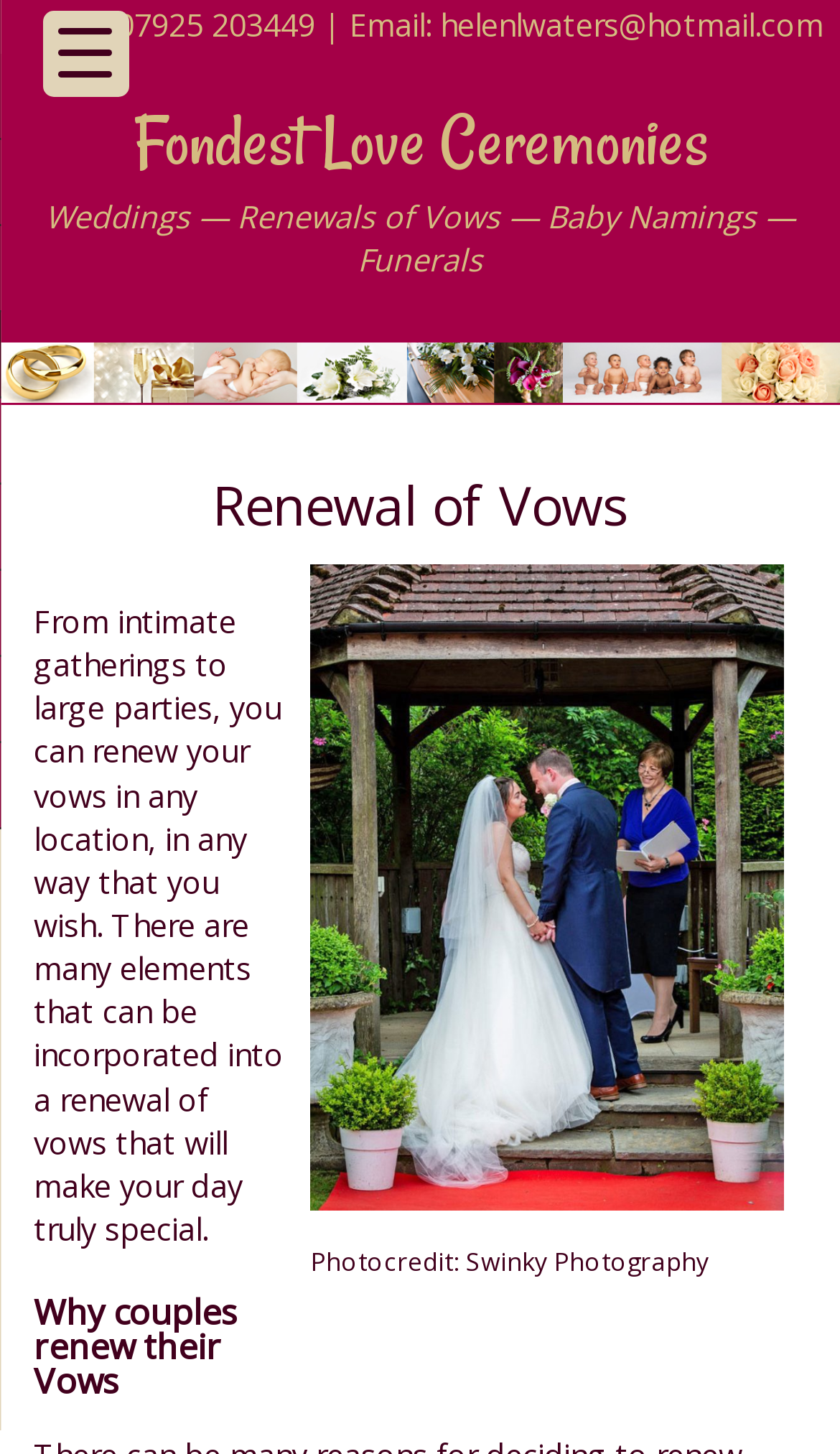Produce an elaborate caption capturing the essence of the webpage.

The webpage is about Fondest Love Ceremonies, specifically focusing on Renewal of Vows ceremonies. At the top, there is a heading with the company name, followed by a horizontal section containing contact information, including a phone number and email address. 

Below the contact information, there is a heading that reads "Renewal of Vows" and a large image taking up most of the width of the page, depicting a renewal of vows ceremony with Helen Waters of Fondest Love. The image is accompanied by a photo credit mentioning Swinky Photography.

To the left of the image, there is a block of text describing the flexibility and customization options of renewal of vows ceremonies, which can be held in any location and tailored to the couple's wishes. 

Further down, there is a heading that asks "Why couples renew their Vows", but the content related to this question is not immediately visible, possibly hidden behind a menu triggered by a button at the top right corner of the page.